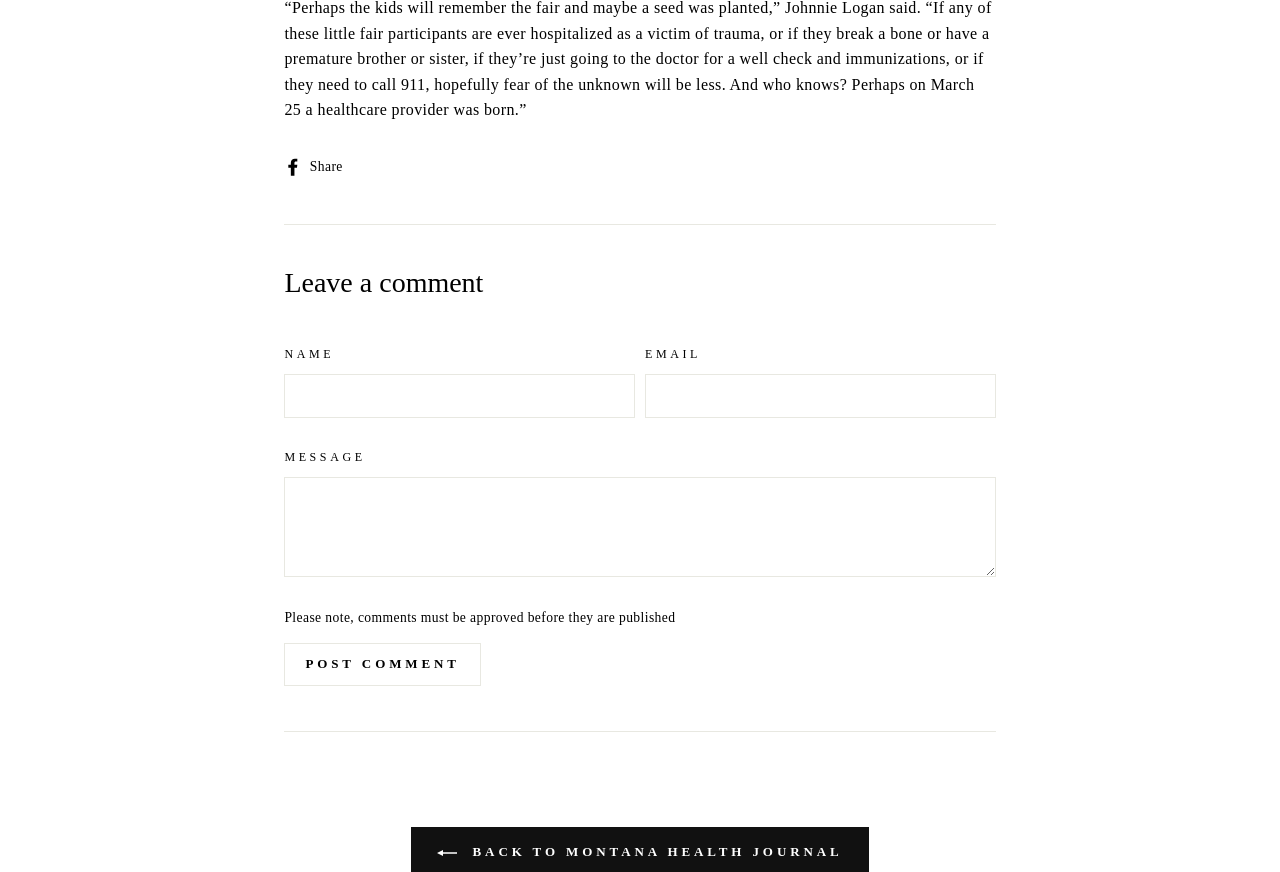Given the element description Post comment, predict the bounding box coordinates for the UI element in the webpage screenshot. The format should be (top-left x, top-left y, bottom-right x, bottom-right y), and the values should be between 0 and 1.

[0.222, 0.738, 0.376, 0.787]